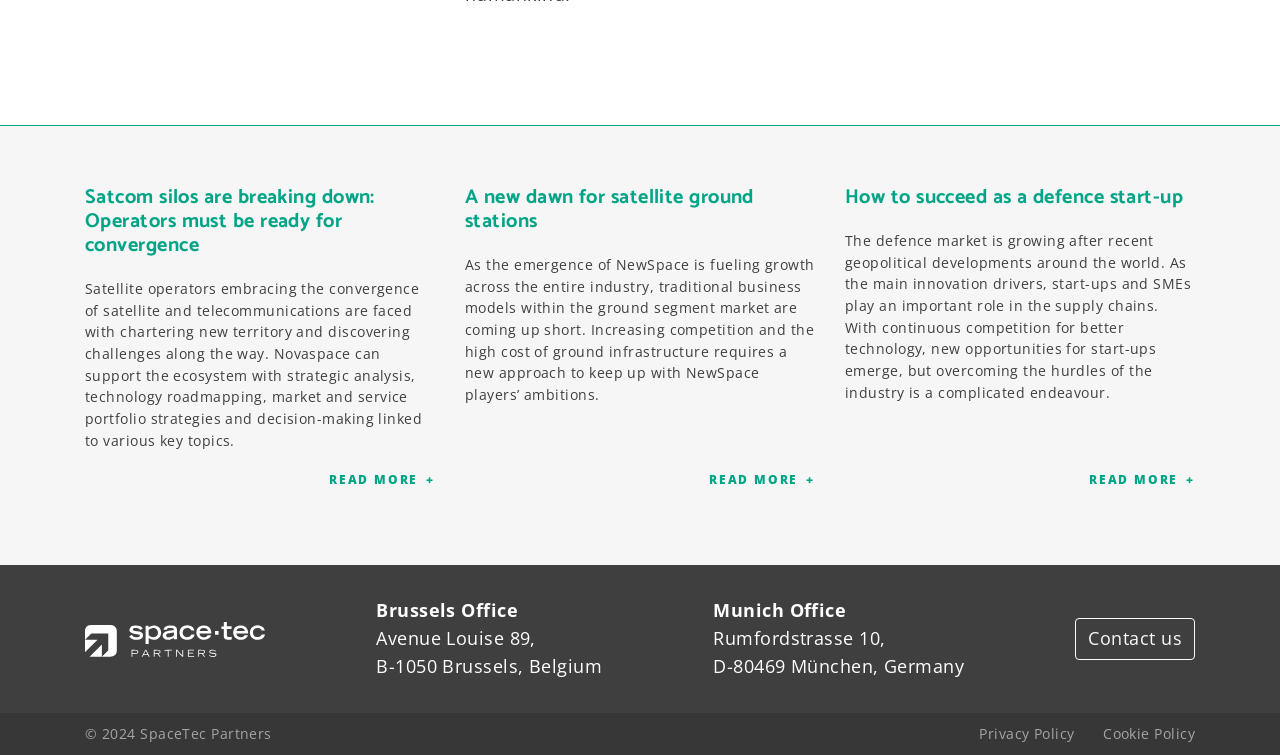Carefully examine the image and provide an in-depth answer to the question: What is the purpose of Novaspace?

I found a sentence in the first article that says 'Novaspace can support the ecosystem with strategic analysis, technology roadmapping, market and service portfolio strategies and decision-making linked to various key topics.', which suggests that the purpose of Novaspace is to support the ecosystem.